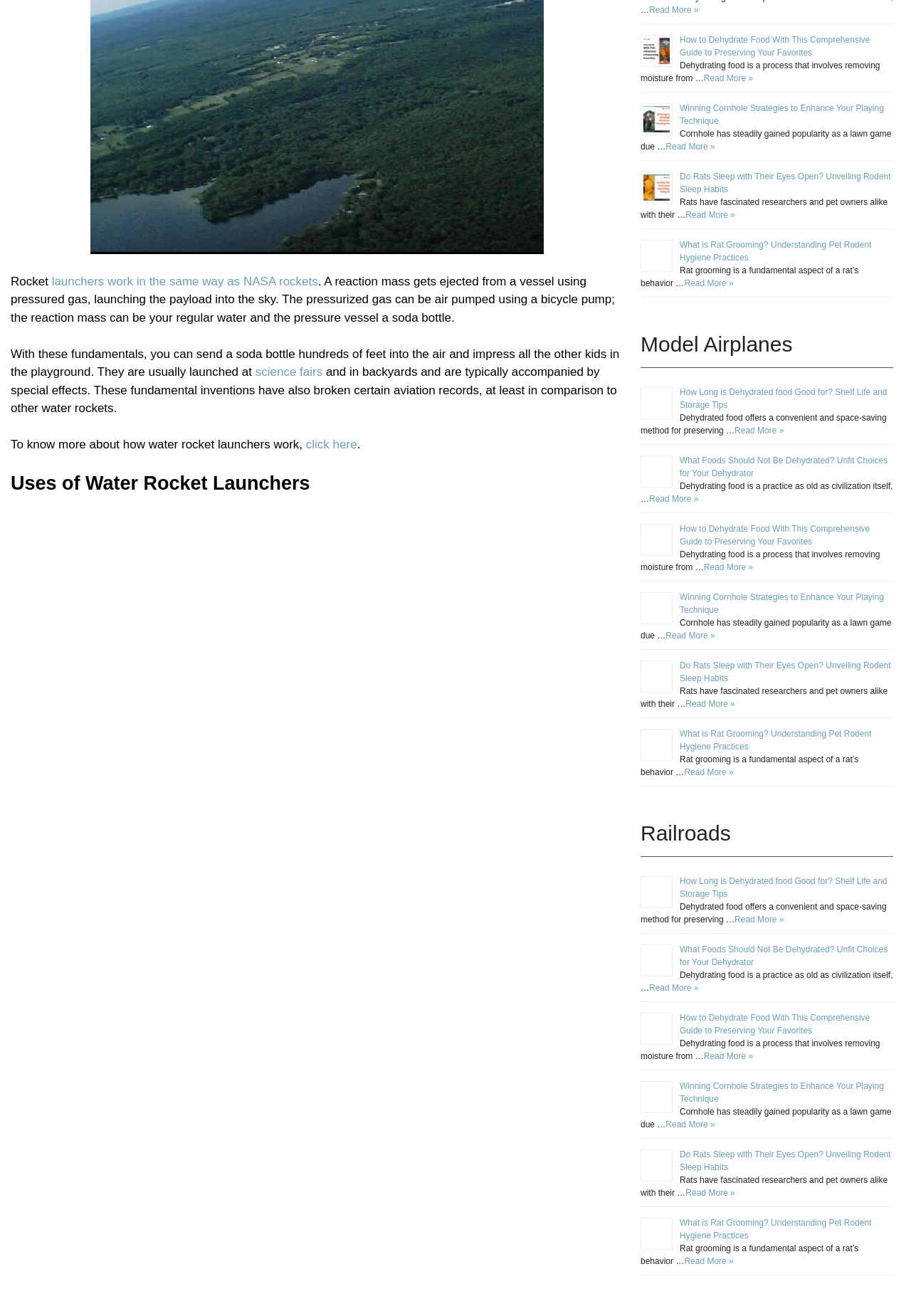Show the bounding box coordinates of the element that should be clicked to complete the task: "click the link to know more about how water rocket launchers work".

[0.012, 0.333, 0.392, 0.343]